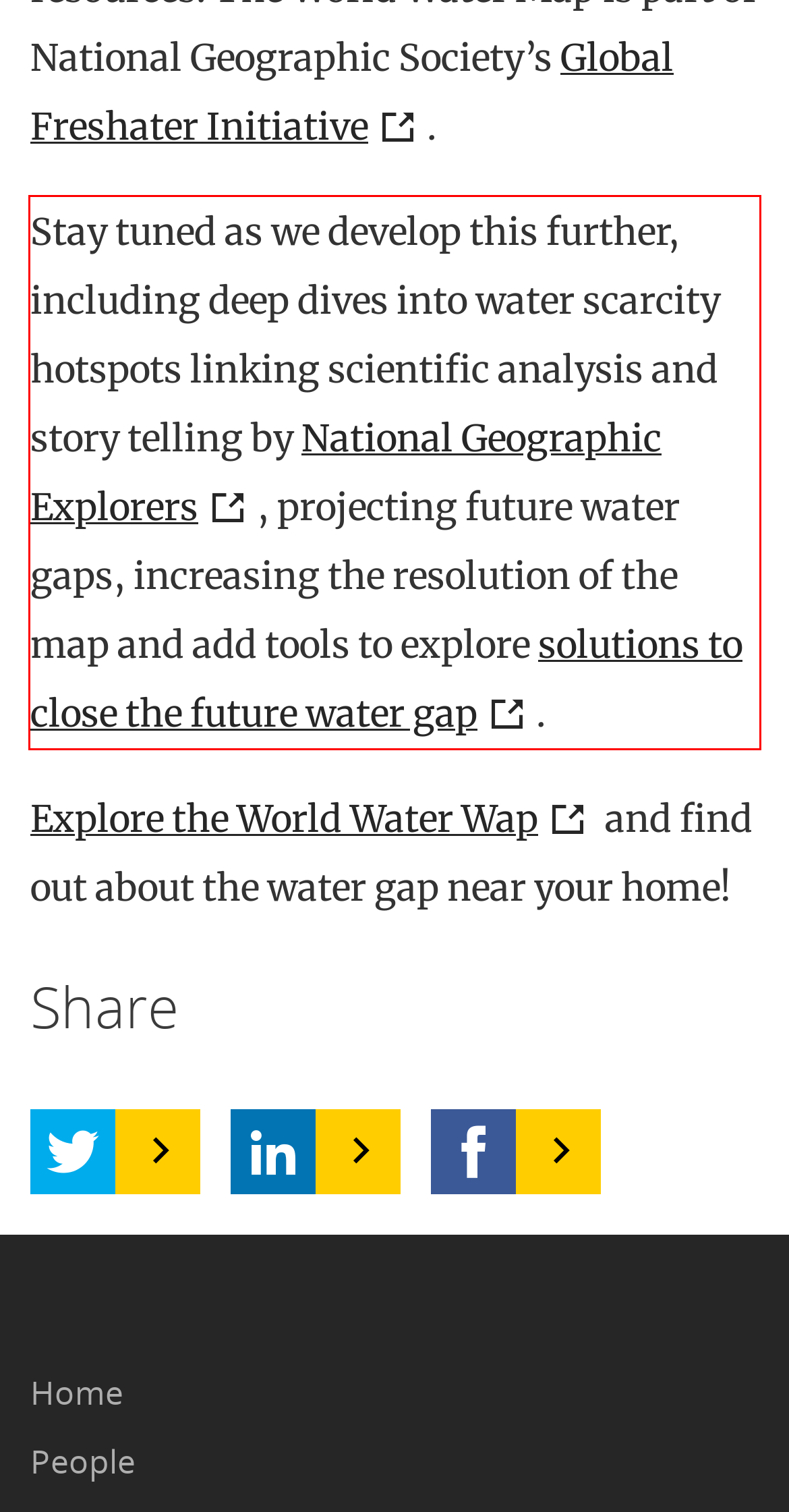Within the provided webpage screenshot, find the red rectangle bounding box and perform OCR to obtain the text content.

Stay tuned as we develop this further, including deep dives into water scarcity hotspots linking scientific analysis and story telling by National Geographic Explorers, projecting future water gaps, increasing the resolution of the map and add tools to explore solutions to close the future water gap.